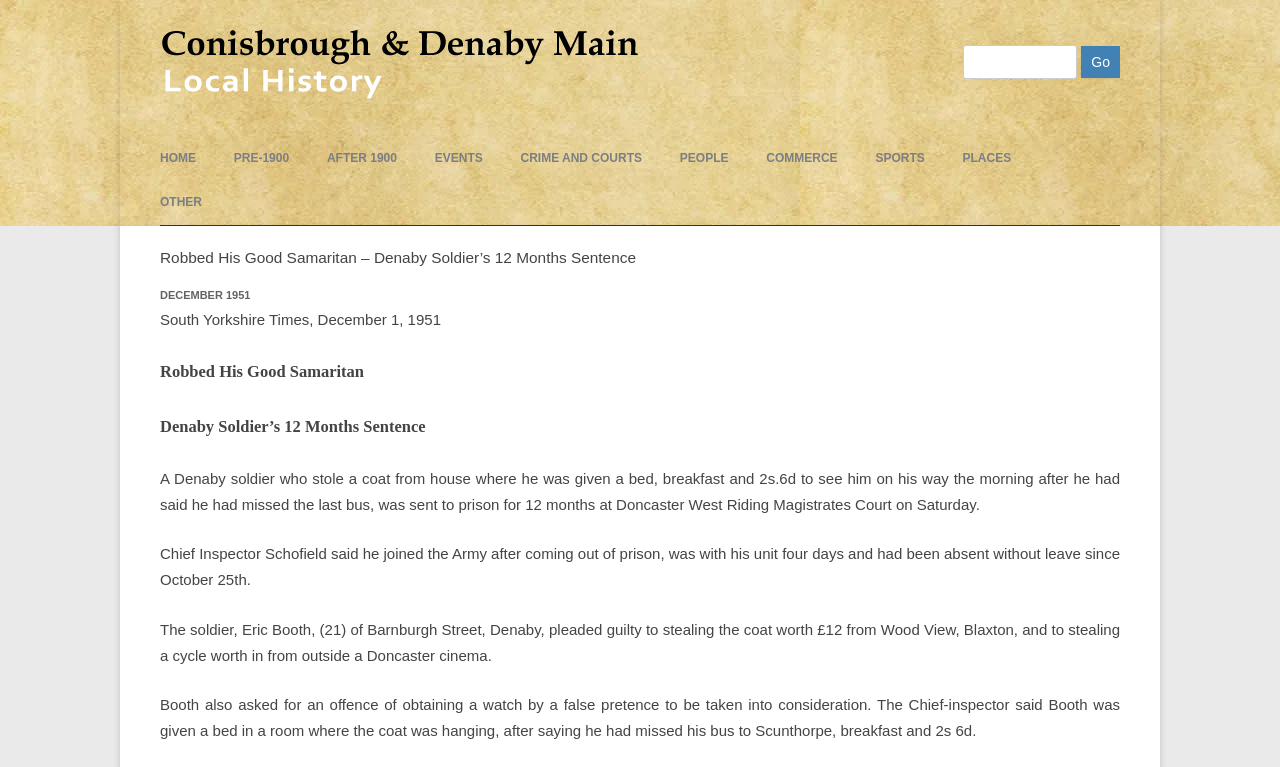Given the element description Crime and Courts, predict the bounding box coordinates for the UI element in the webpage screenshot. The format should be (top-left x, top-left y, bottom-right x, bottom-right y), and the values should be between 0 and 1.

[0.407, 0.177, 0.502, 0.235]